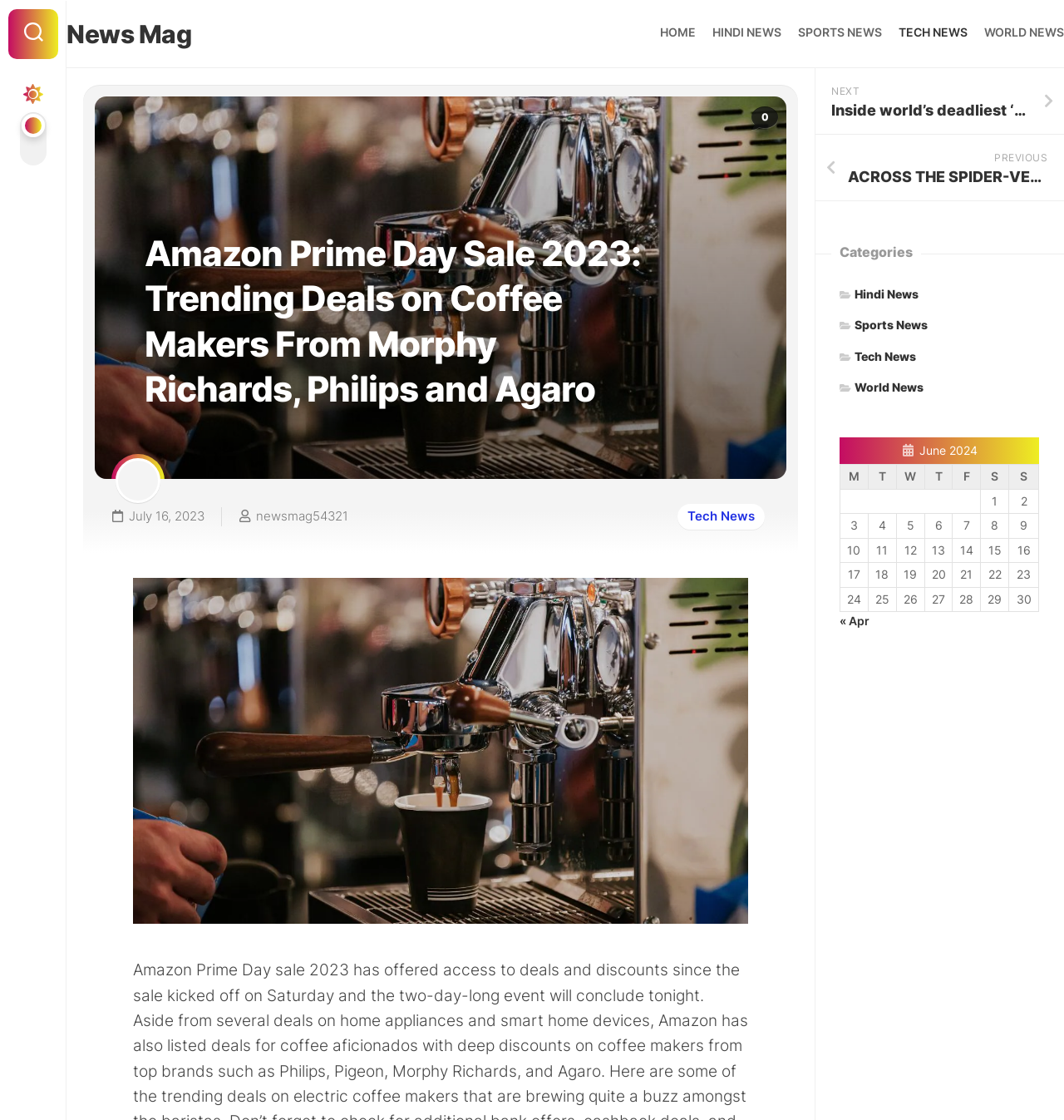Please locate the clickable area by providing the bounding box coordinates to follow this instruction: "Click on the 'NEXT' link".

[0.766, 0.061, 1.0, 0.12]